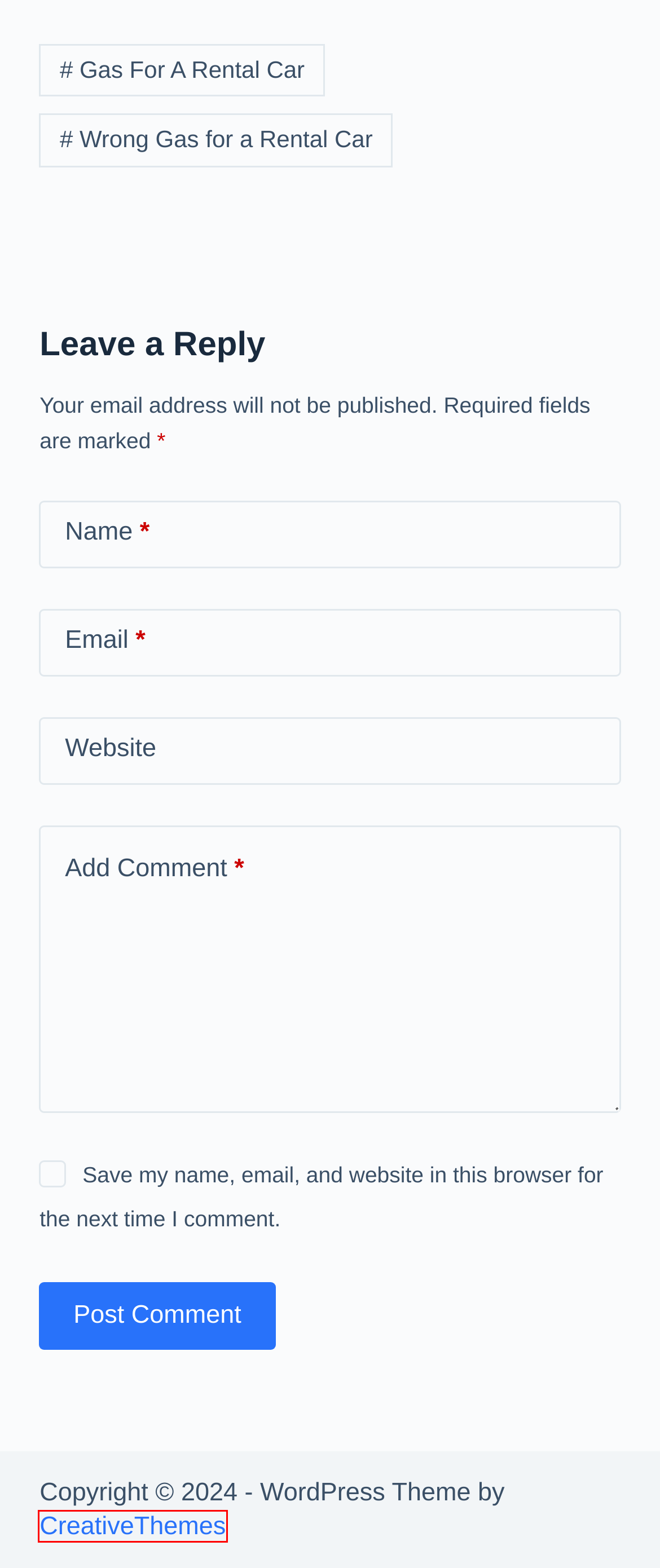You have a screenshot of a webpage with a red rectangle bounding box. Identify the best webpage description that corresponds to the new webpage after clicking the element within the red bounding box. Here are the candidates:
A. samaunkabirseo, Author at Business Online
B. Wrong Gas for a Rental Car Archives - Business Online
C. Business Online - Just News
D. ASL Limo | Luxury Limousine | Black Car Transport
E. Travel Archives - Business Online
F. Free Gutenberg and WooCommerce WordPress Theme - Blocksy
G. Gas For A Rental Car Archives - Business Online
H. Write  For Us – Business Write For Us

F